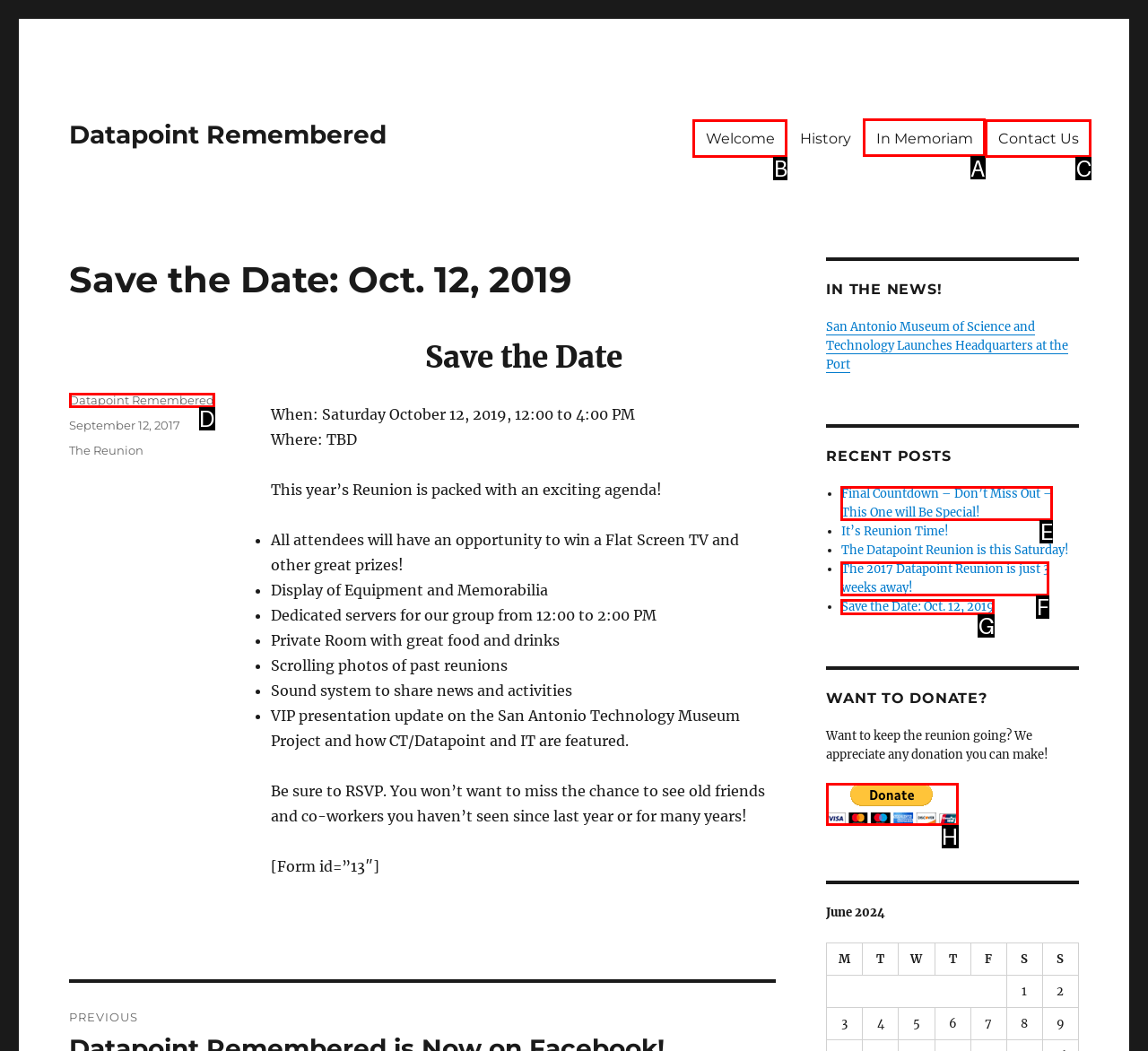Identify the correct letter of the UI element to click for this task: Click the 'In Memoriam' link
Respond with the letter from the listed options.

A